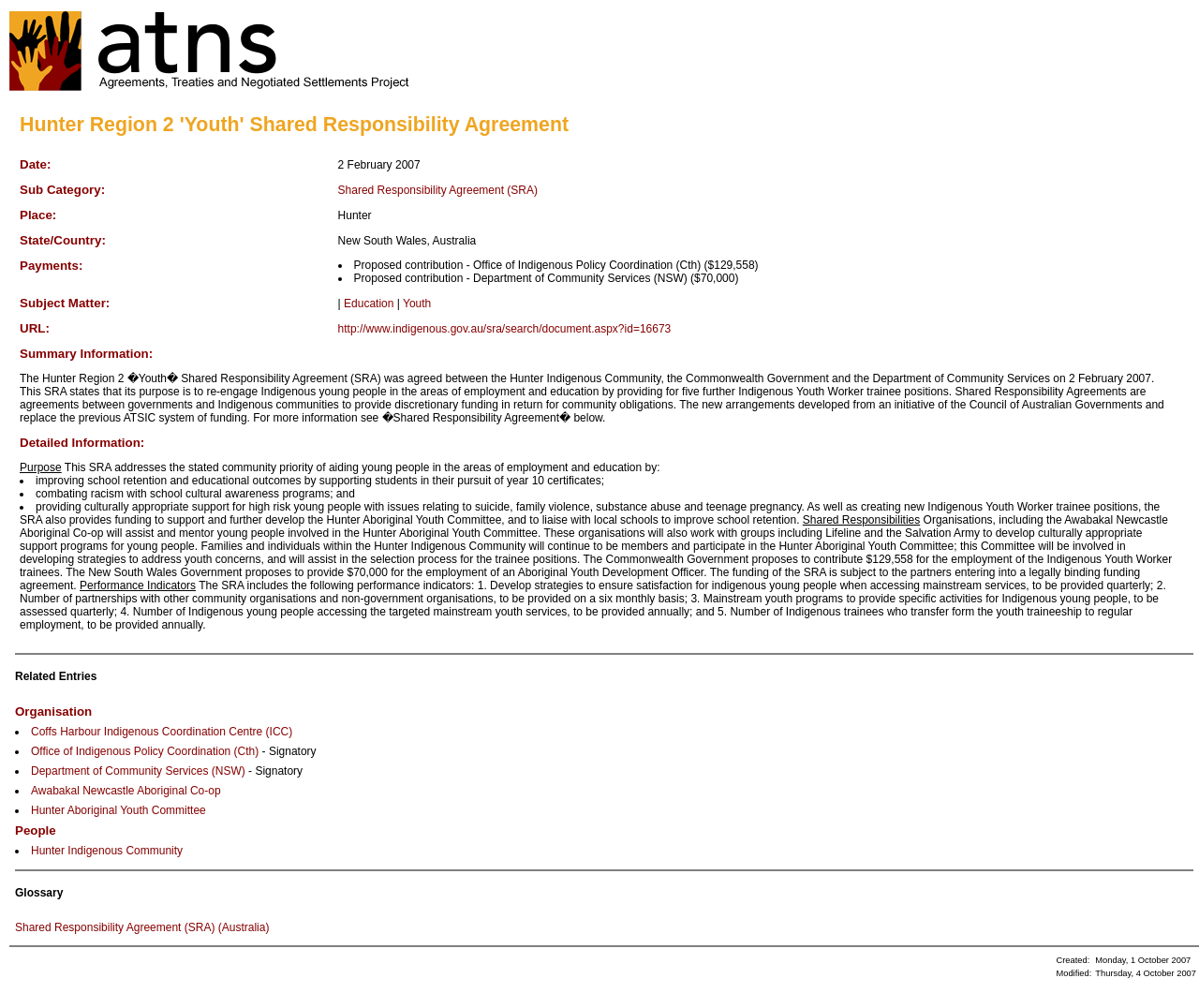Please identify the bounding box coordinates of the region to click in order to complete the given instruction: "Follow the link to the Education webpage". The coordinates should be four float numbers between 0 and 1, i.e., [left, top, right, bottom].

[0.287, 0.294, 0.328, 0.307]